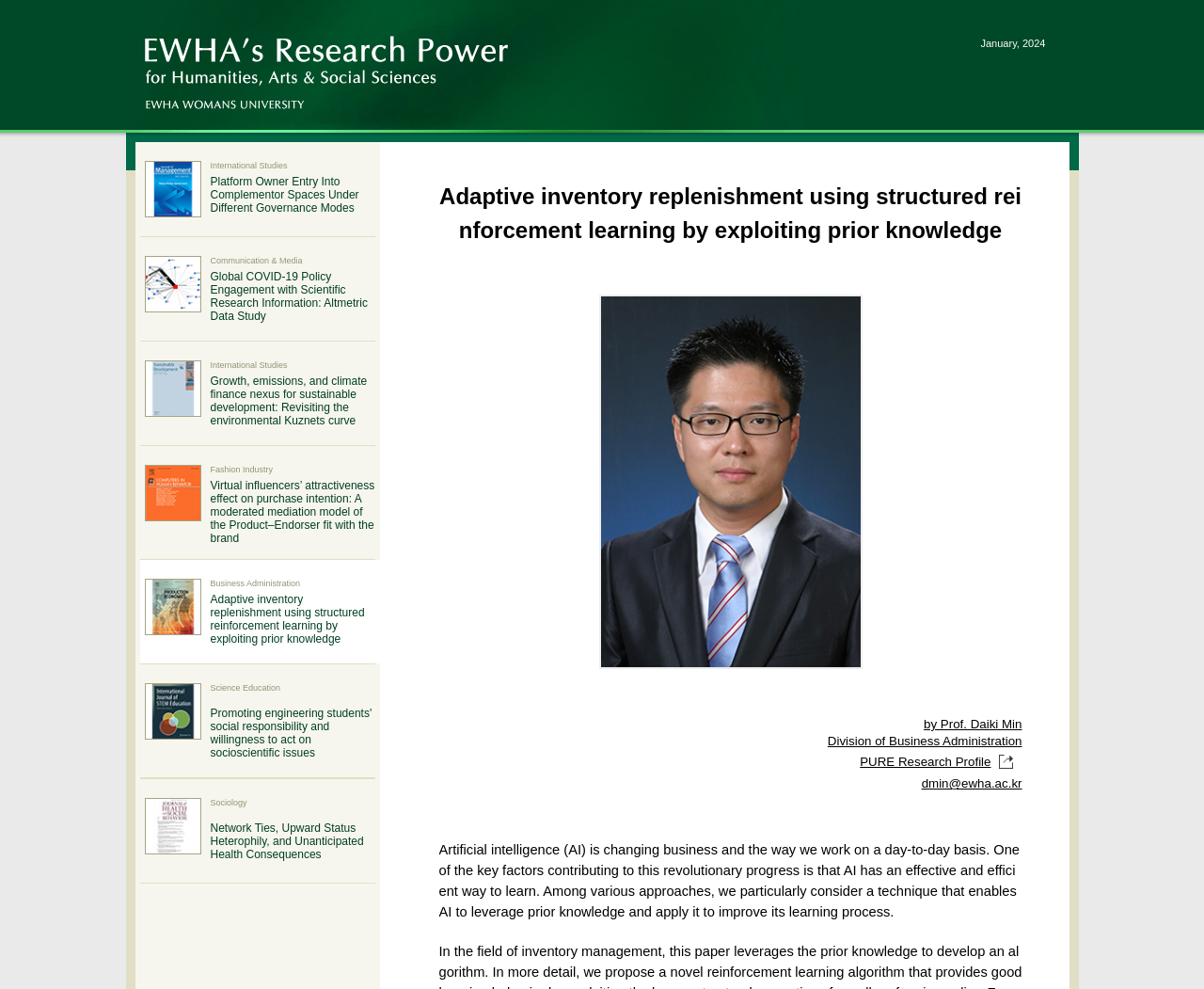Reply to the question below using a single word or brief phrase:
What is the file name of the image displayed below the professor's name?

06a.jpg